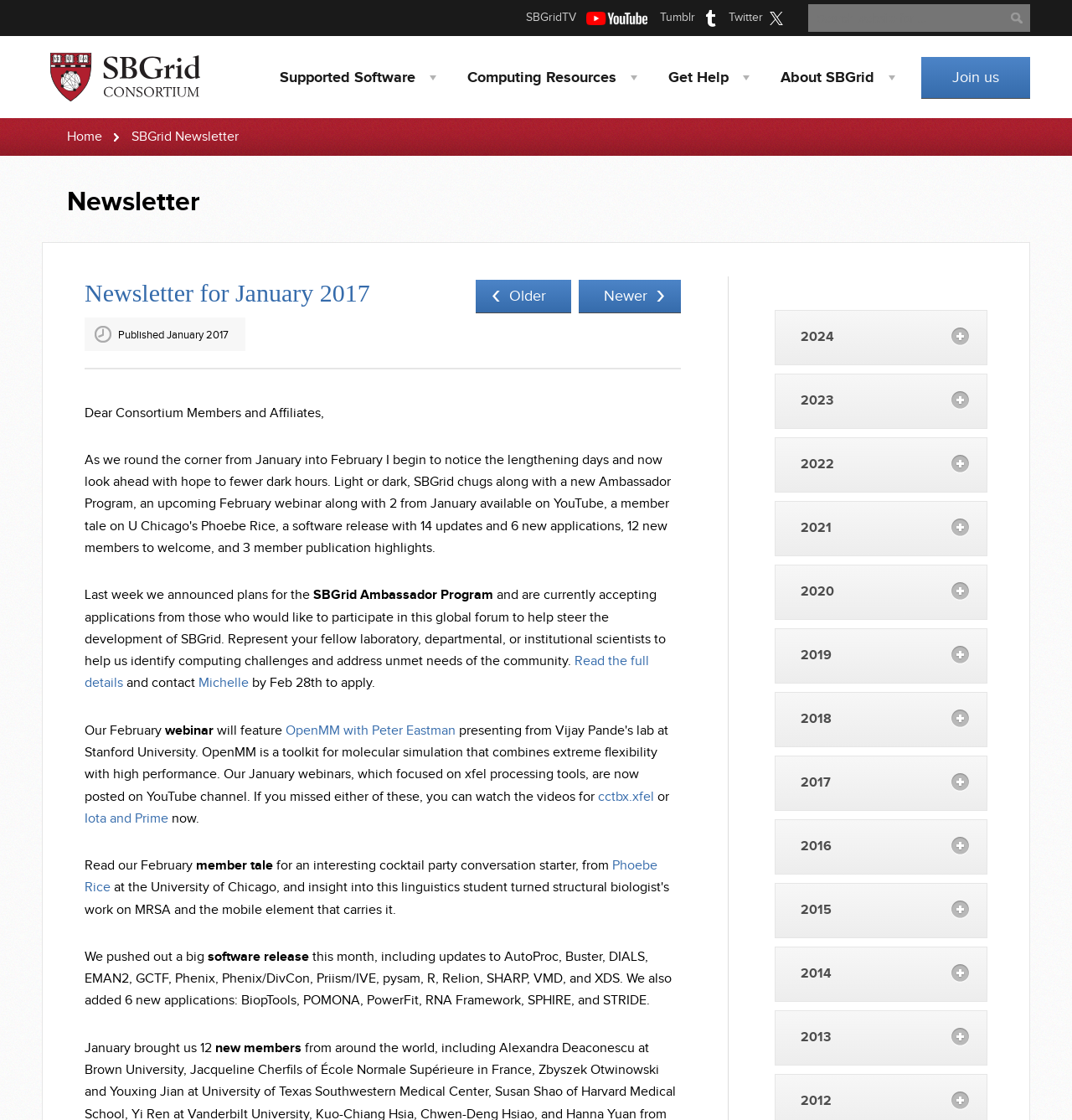Find the bounding box coordinates for the area that should be clicked to accomplish the instruction: "Check the newsletter for January 2017".

[0.079, 0.246, 0.345, 0.283]